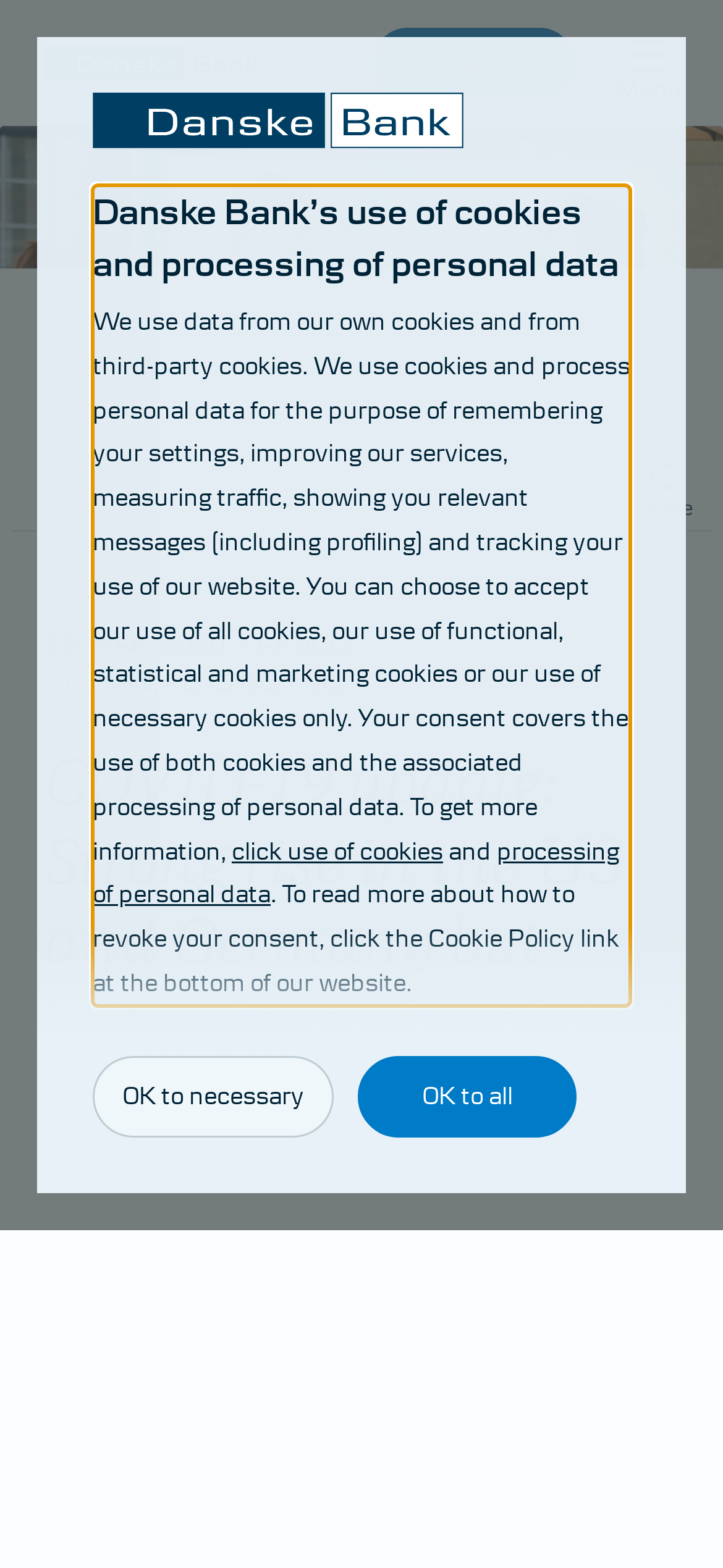What is the name of the bank on this webpage?
Examine the image and provide an in-depth answer to the question.

The name of the bank can be found in the top-left corner of the webpage, where it says 'Danske Bank' in the navigation menu.